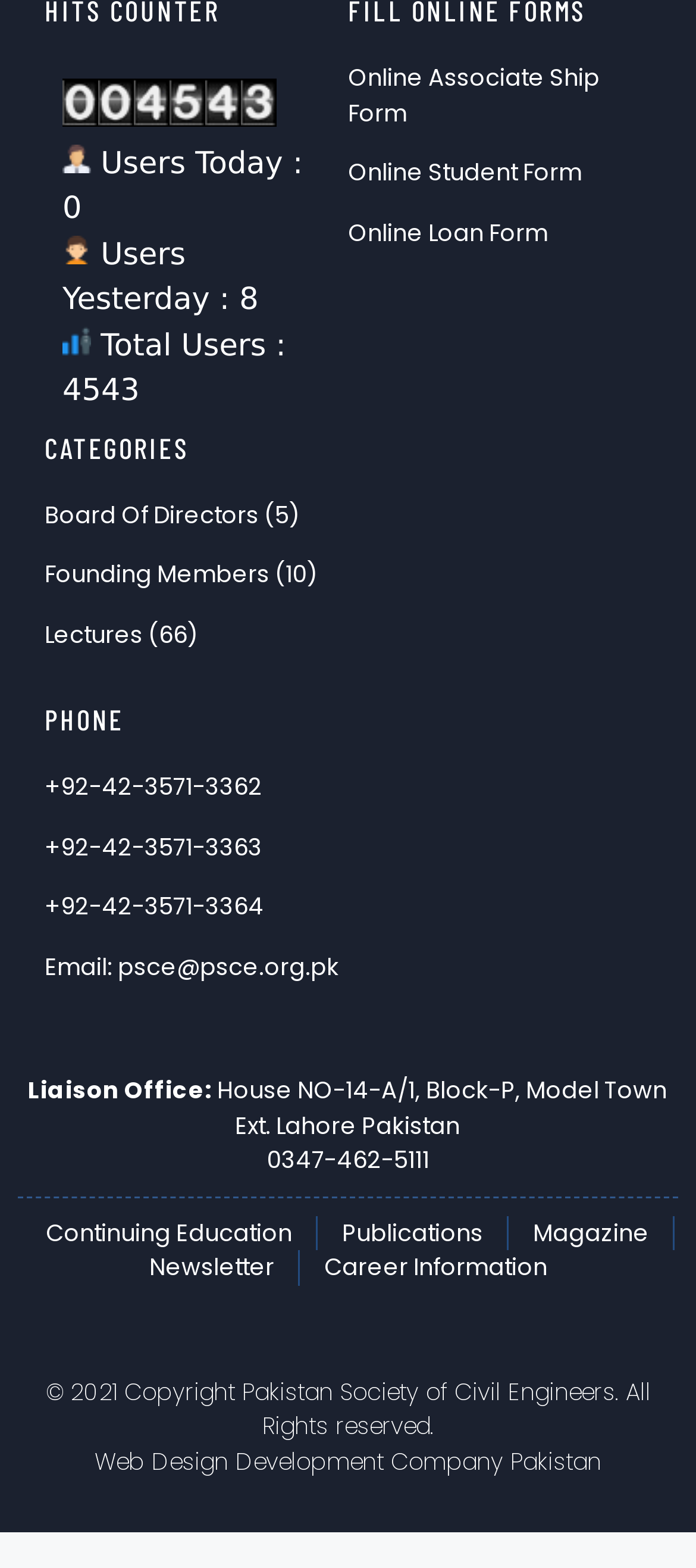Provide the bounding box coordinates for the UI element that is described by this text: "Career Information". The coordinates should be in the form of four float numbers between 0 and 1: [left, top, right, bottom].

[0.465, 0.797, 0.786, 0.82]